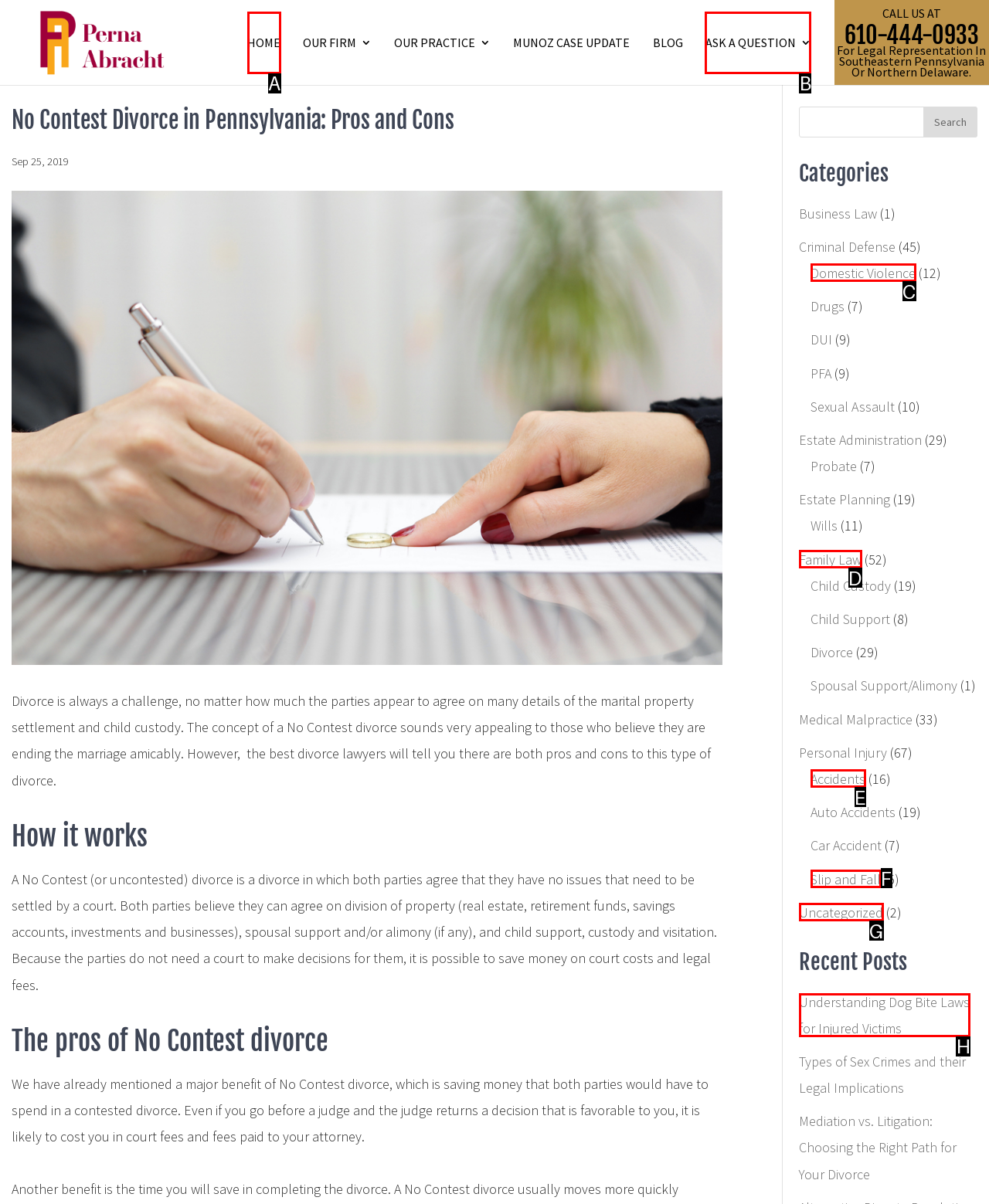Choose the letter of the element that should be clicked to complete the task: Read the 'Understanding Dog Bite Laws for Injured Victims' post
Answer with the letter from the possible choices.

H